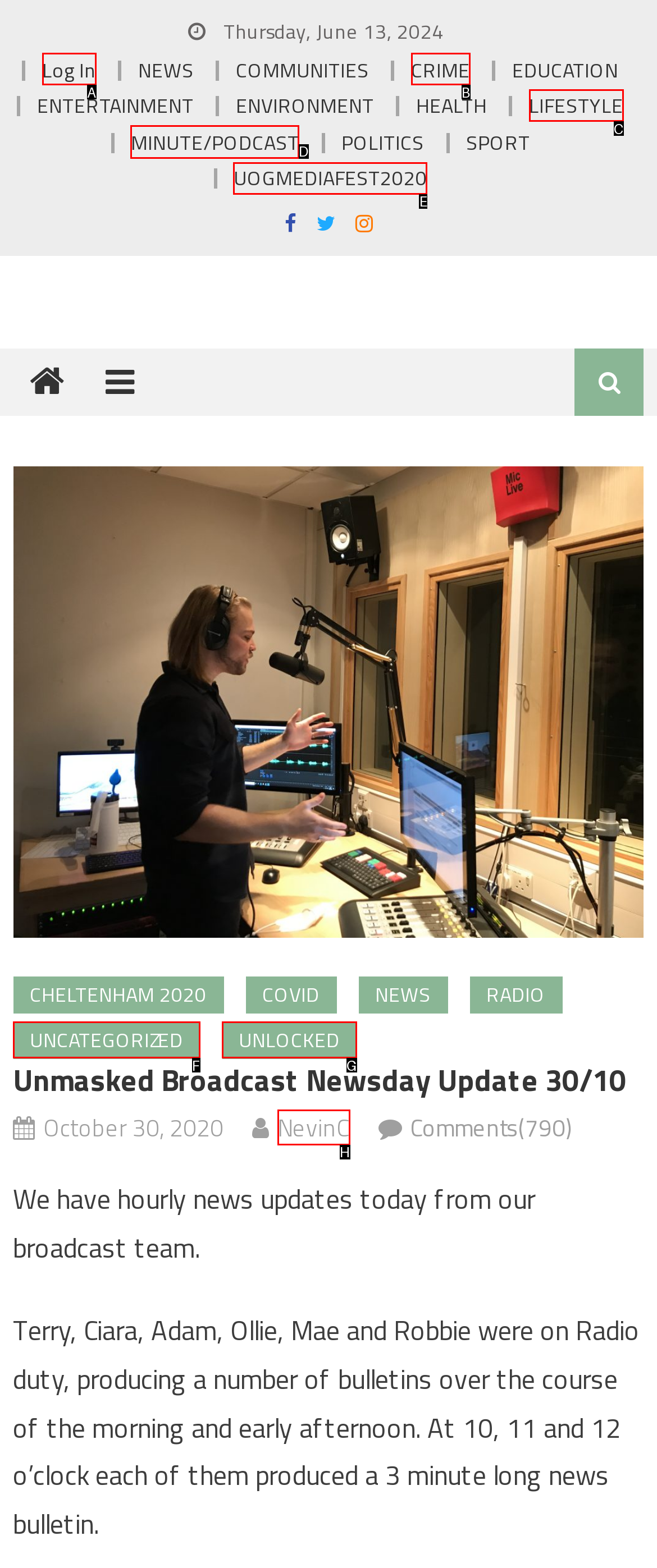Determine which UI element you should click to perform the task: Listen to the MINUTE/PODCAST
Provide the letter of the correct option from the given choices directly.

D